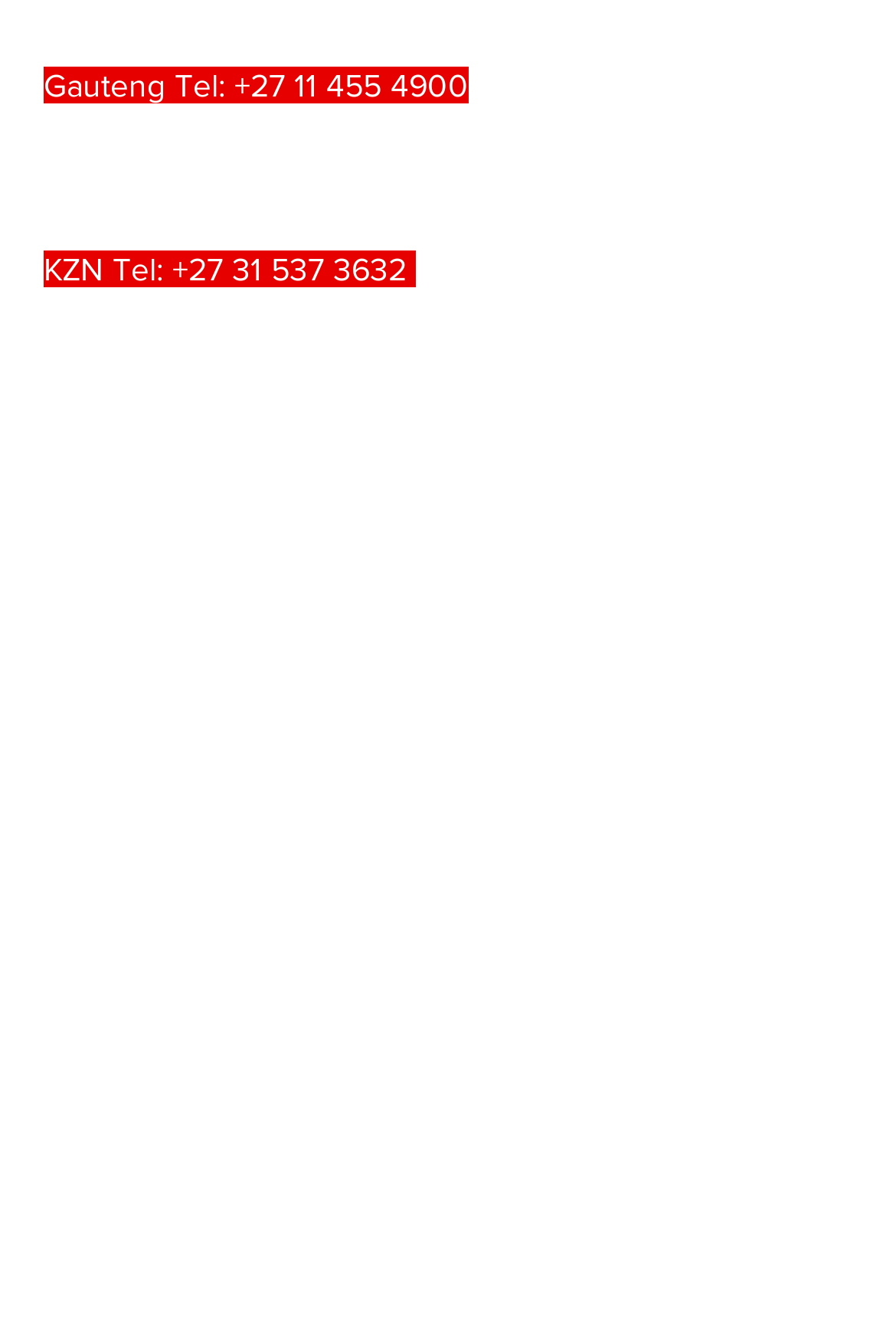Using the description "References", predict the bounding box of the relevant HTML element.

None